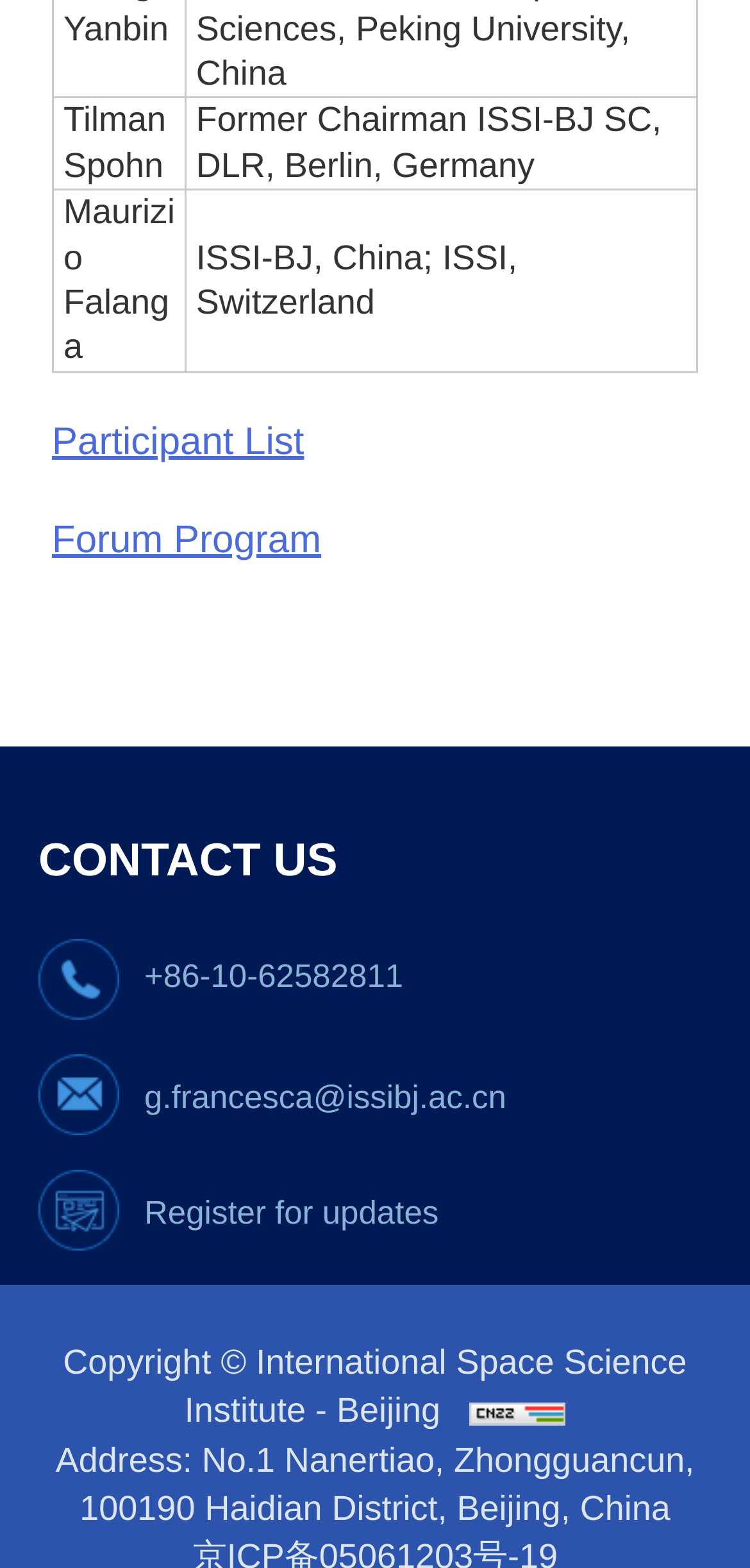What is the copyright information?
Refer to the image and provide a one-word or short phrase answer.

International Space Science Institute - Beijing